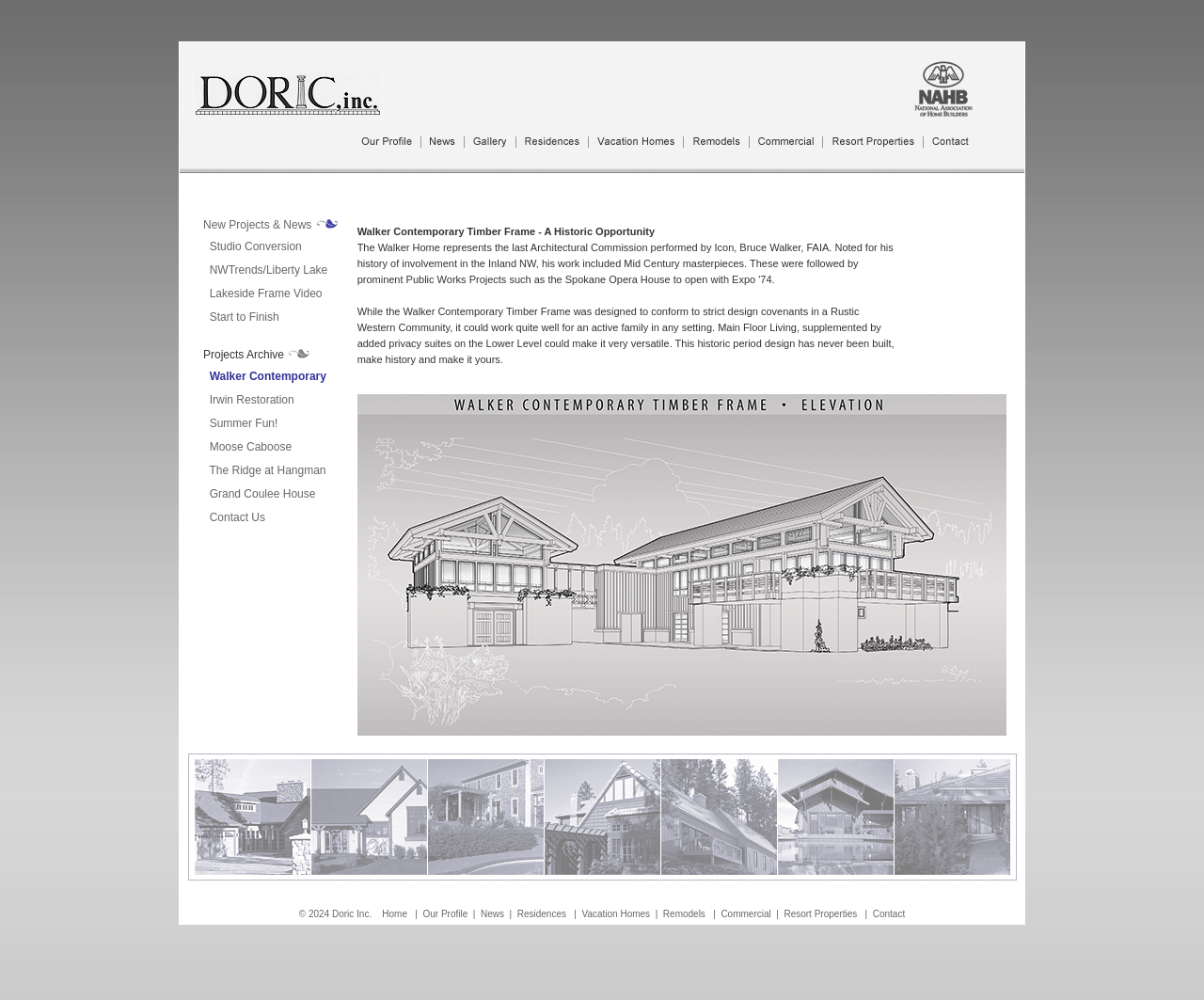What is the name of the historic home design?
Please provide an in-depth and detailed response to the question.

The second gridcell contains a description of a historic home design, and the name of this design is mentioned as 'Walker Contemporary', which is a timber frame design that has never been built before.